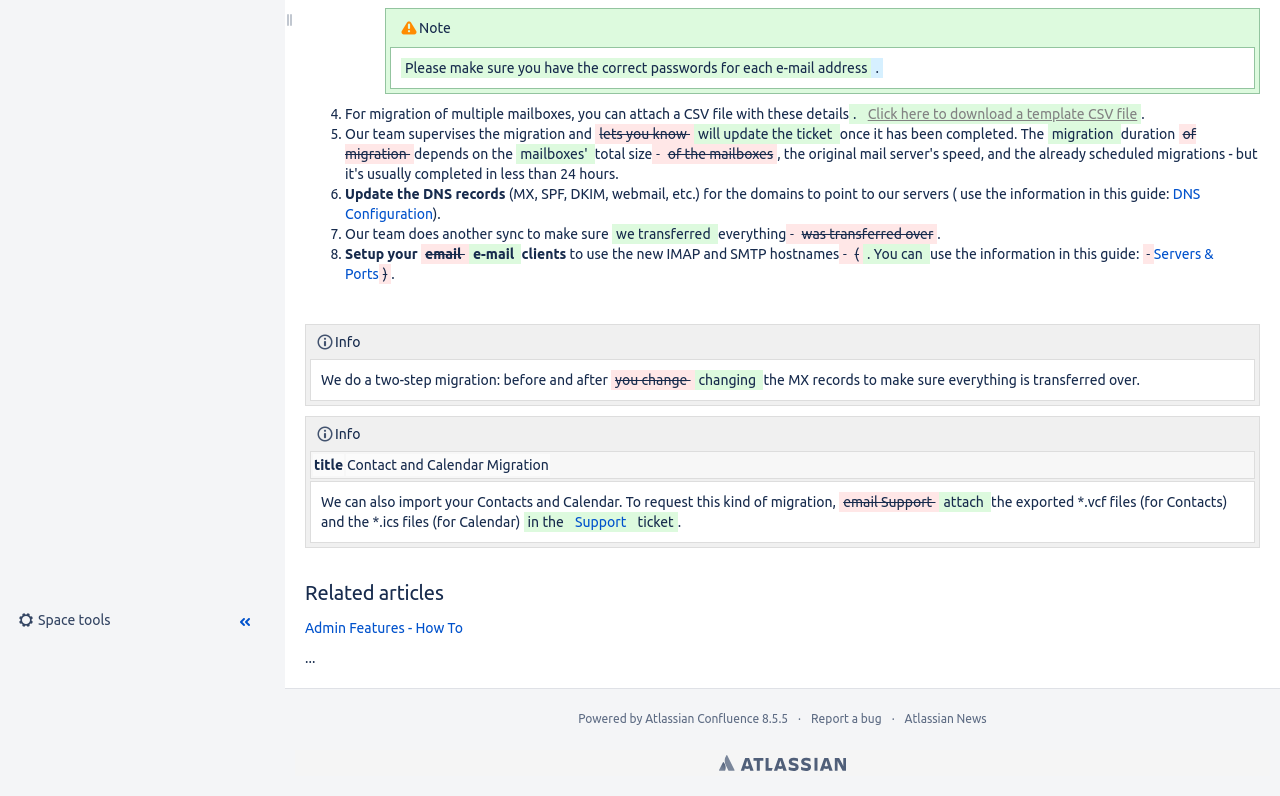Based on the element description DNS Configuration, identify the bounding box coordinates for the UI element. The coordinates should be in the format (top-left x, top-left y, bottom-right x, bottom-right y) and within the 0 to 1 range.

[0.27, 0.233, 0.938, 0.278]